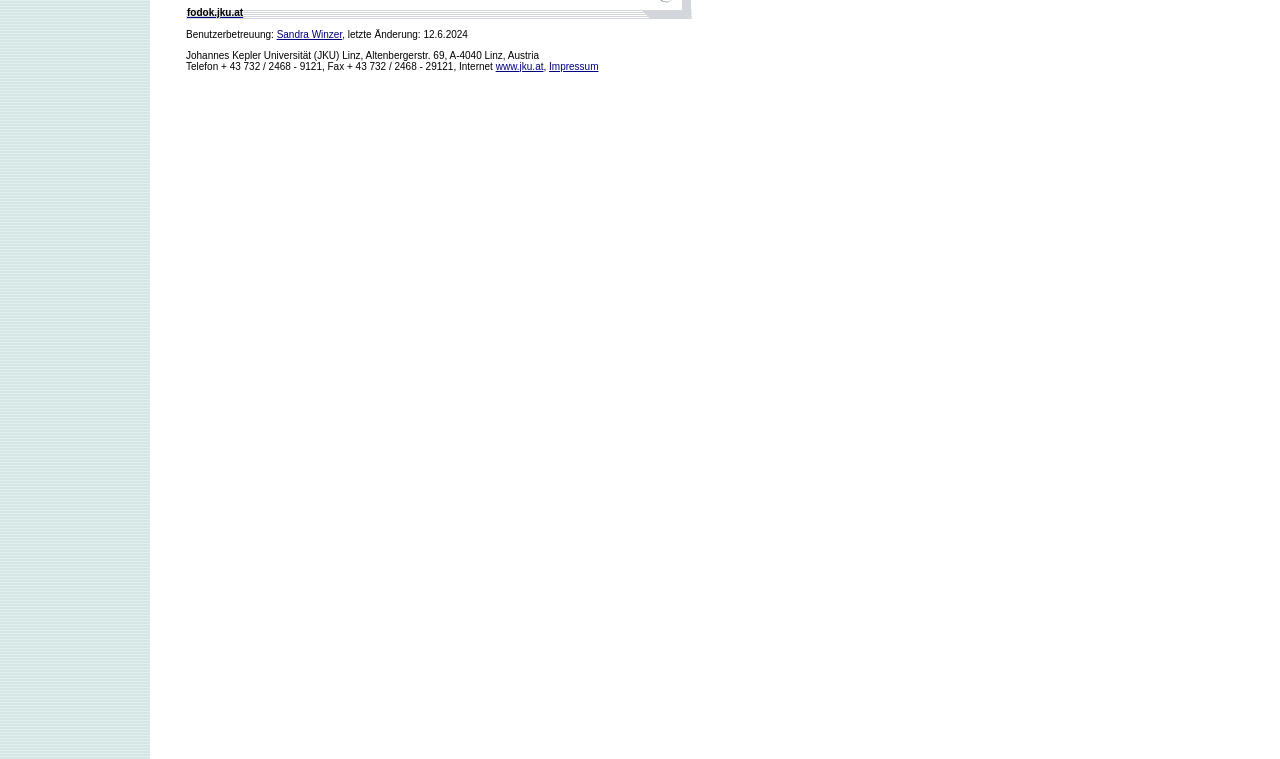Using the description: "Sandra Winzer", identify the bounding box of the corresponding UI element in the screenshot.

[0.216, 0.038, 0.267, 0.052]